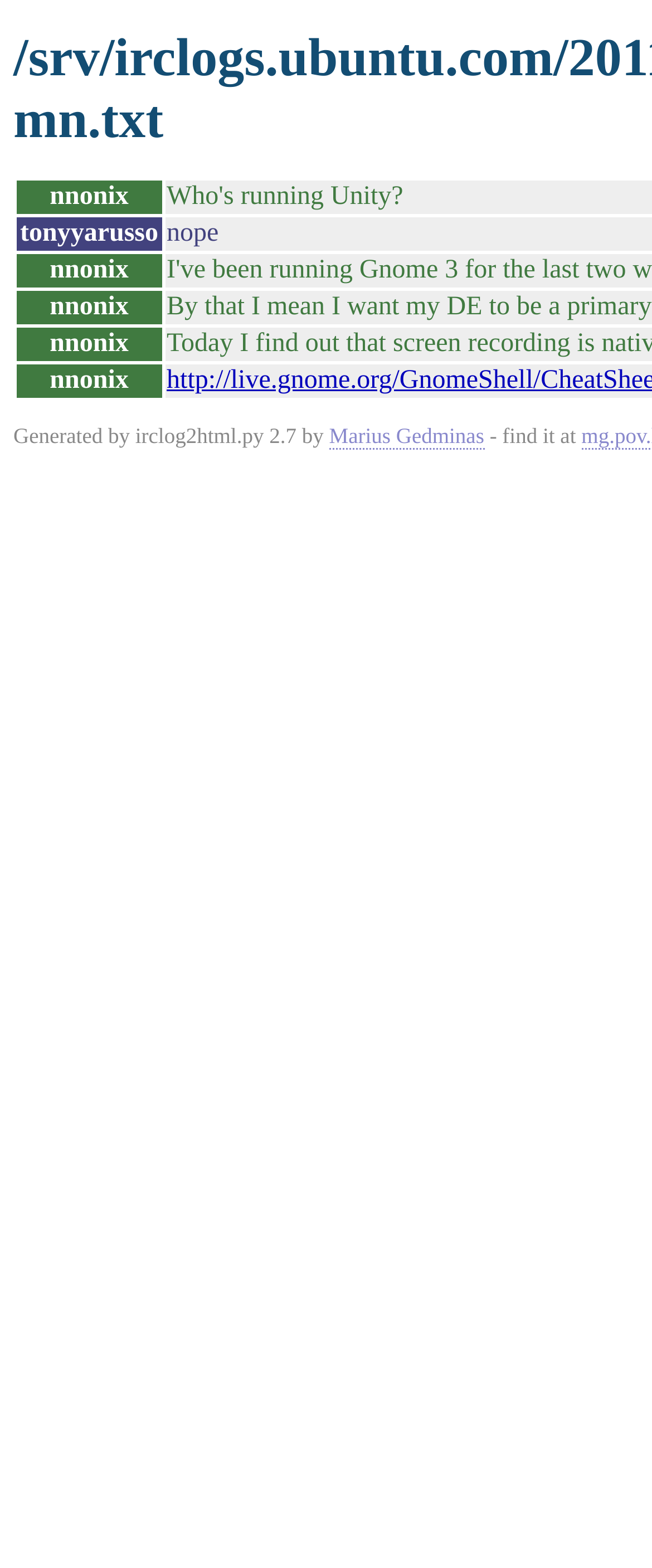Please respond in a single word or phrase: 
How many rowheader elements are there?

6